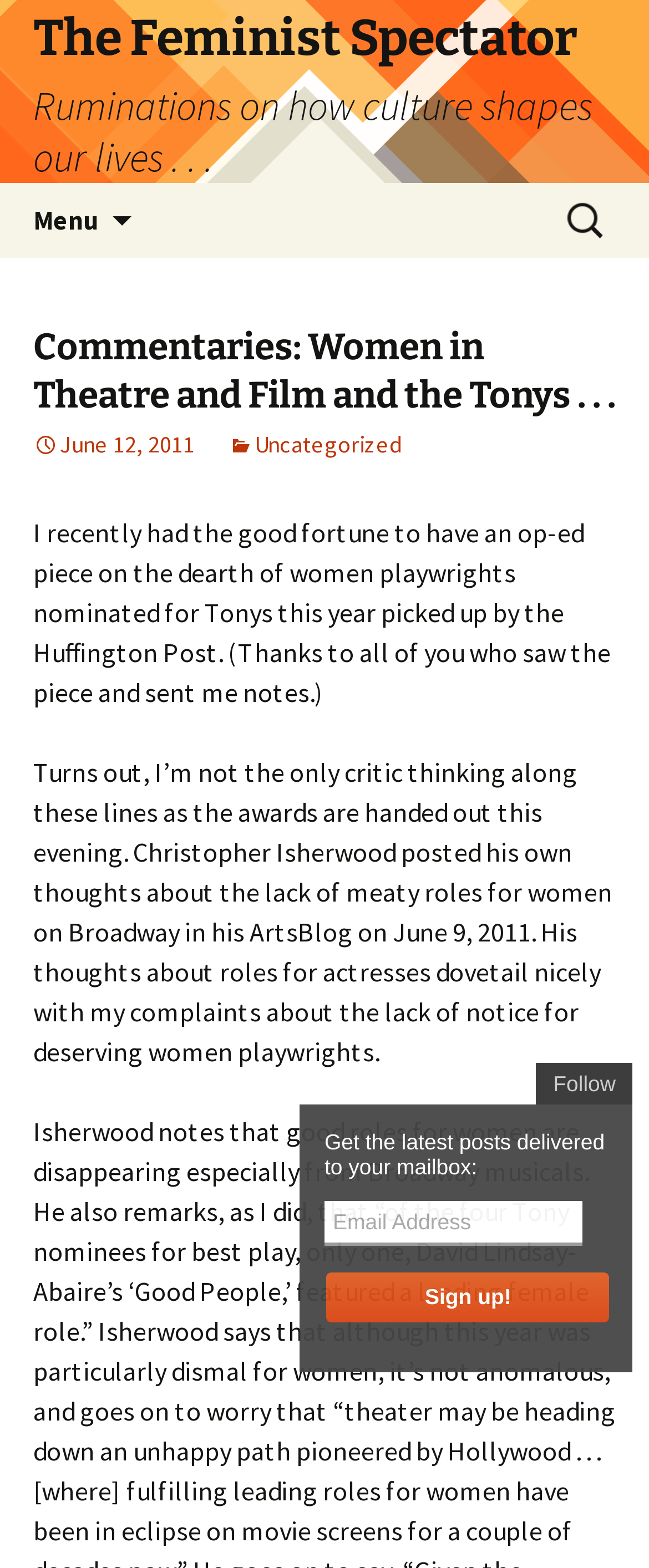Please find and give the text of the main heading on the webpage.

The Feminist Spectator